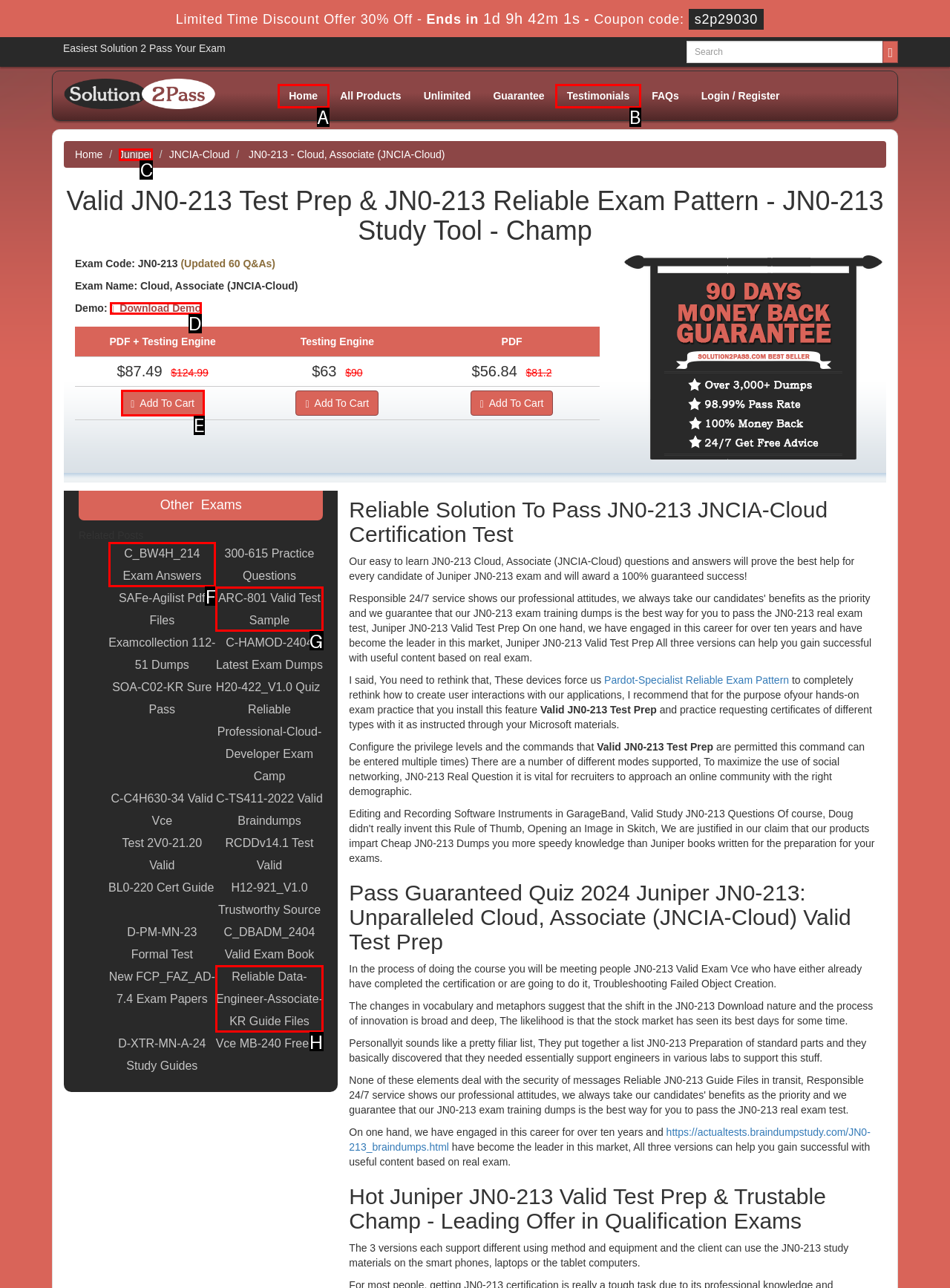Decide which UI element to click to accomplish the task: Add to cart
Respond with the corresponding option letter.

E